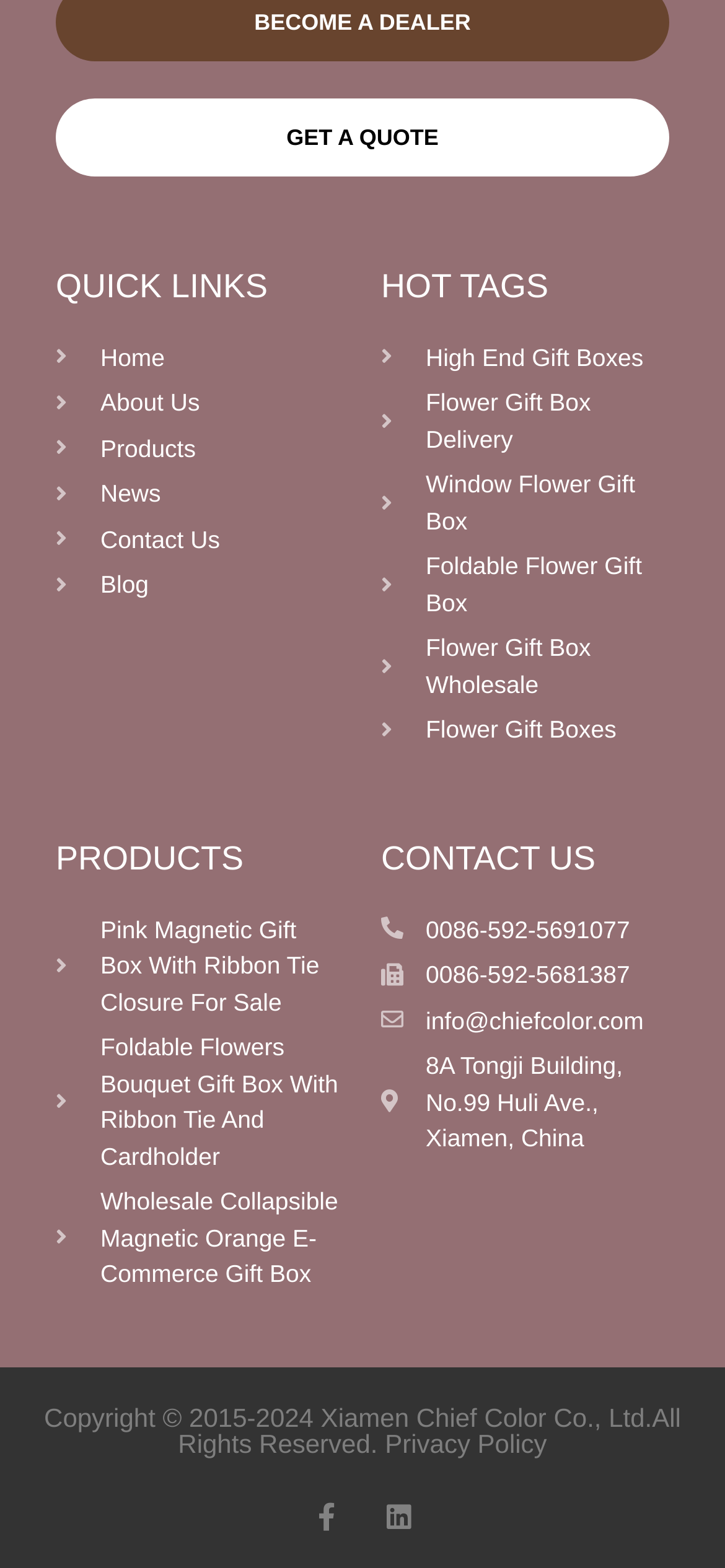Use a single word or phrase to respond to the question:
How many links are under 'QUICK LINKS'?

7